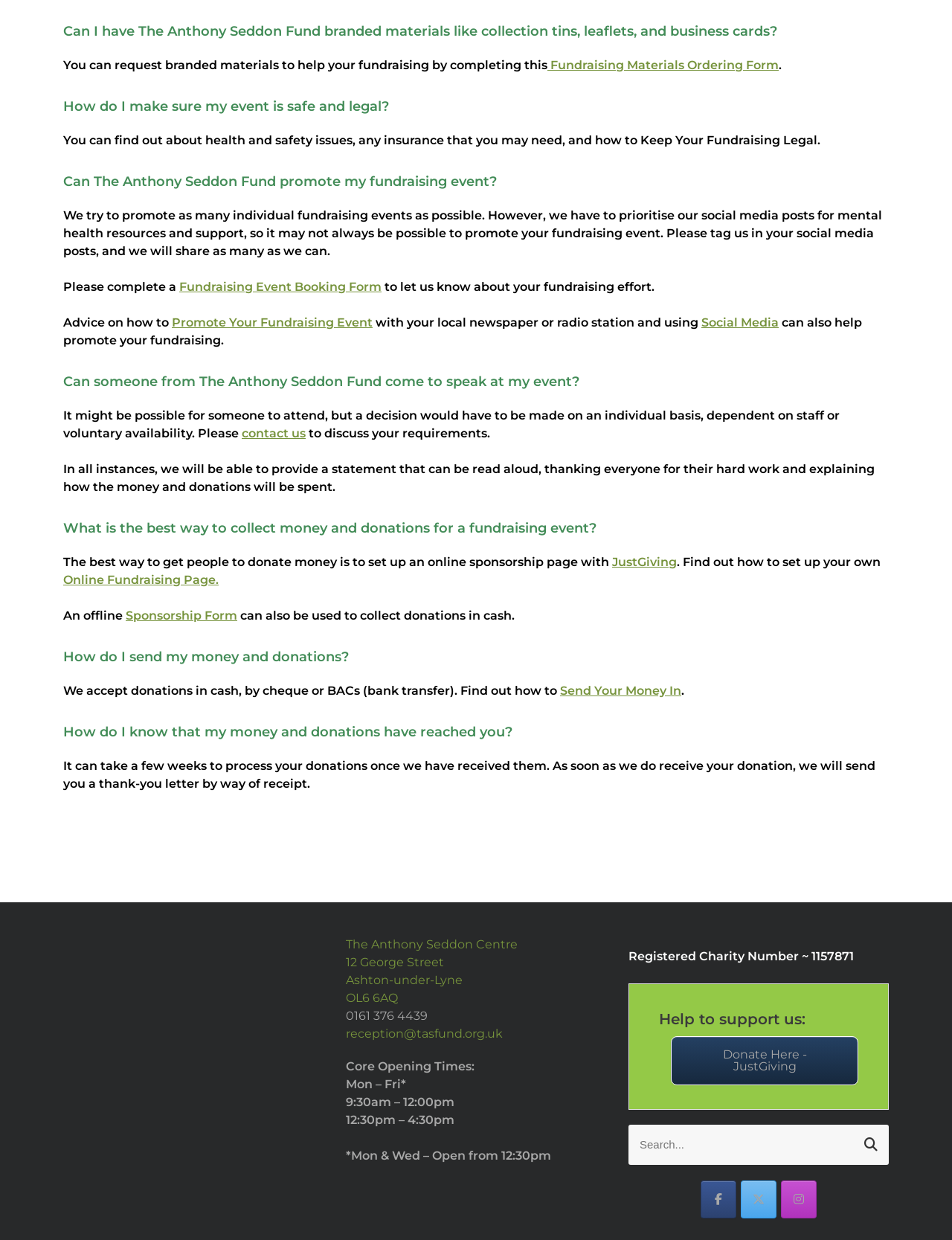Refer to the element description reception@tasfund.org.uk and identify the corresponding bounding box in the screenshot. Format the coordinates as (top-left x, top-left y, bottom-right x, bottom-right y) with values in the range of 0 to 1.

[0.363, 0.828, 0.528, 0.839]